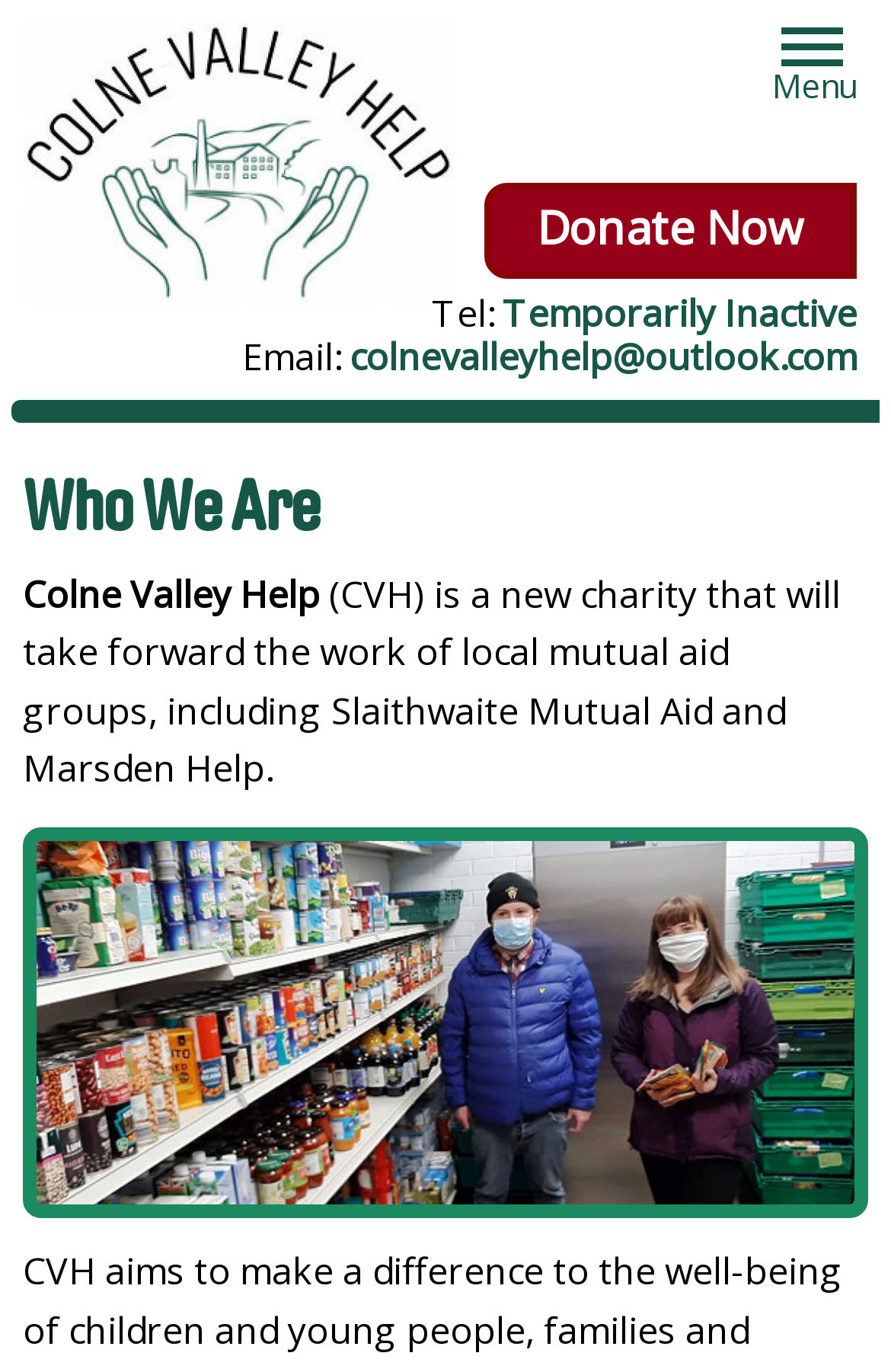Given the description: "colnevalleyhelp@outlook.com", determine the bounding box coordinates of the UI element. The coordinates should be formatted as four float numbers between 0 and 1, [left, top, right, bottom].

[0.392, 0.241, 0.962, 0.278]